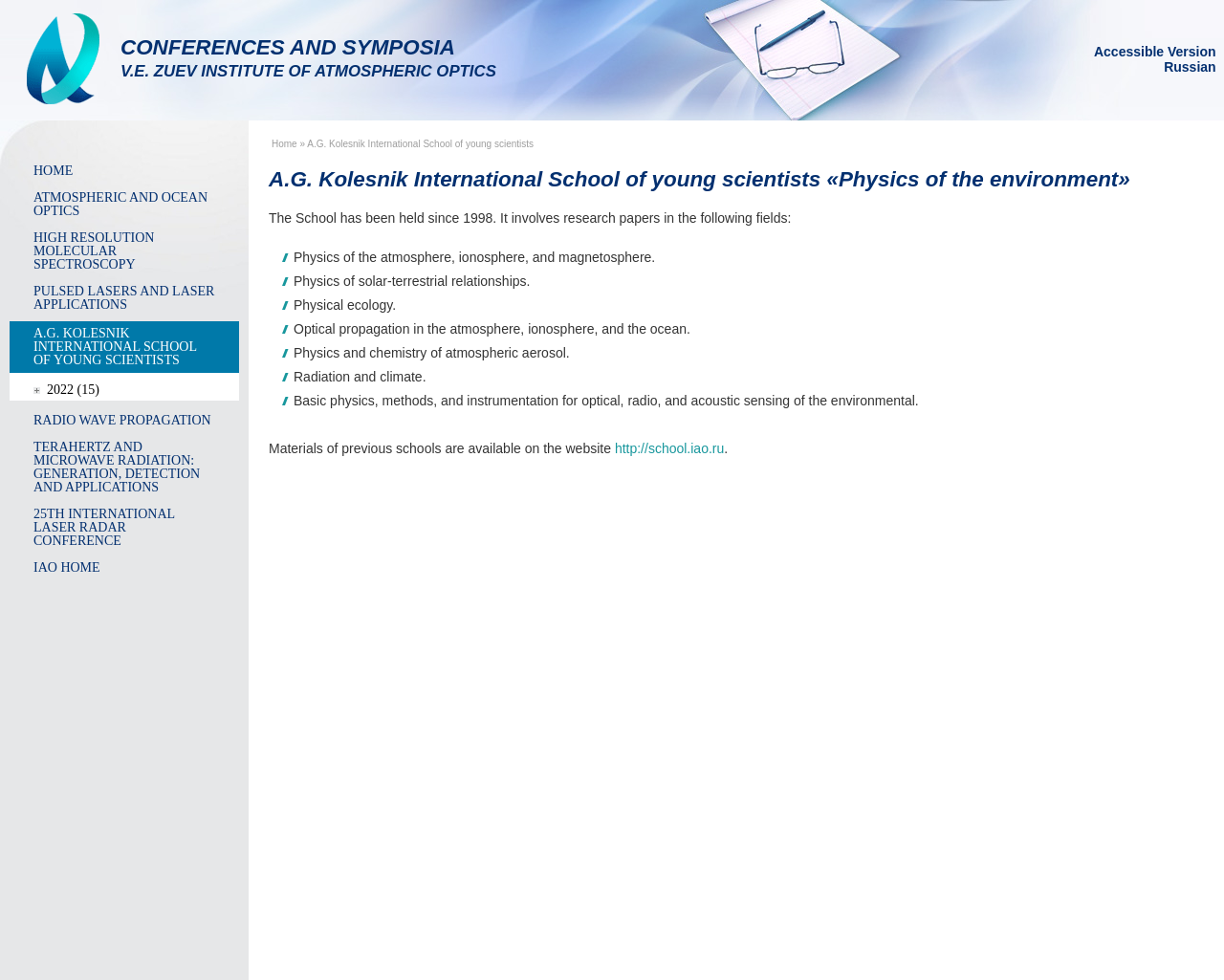Find the bounding box coordinates of the clickable region needed to perform the following instruction: "View the 2022 conferences". The coordinates should be provided as four float numbers between 0 and 1, i.e., [left, top, right, bottom].

[0.027, 0.391, 0.195, 0.405]